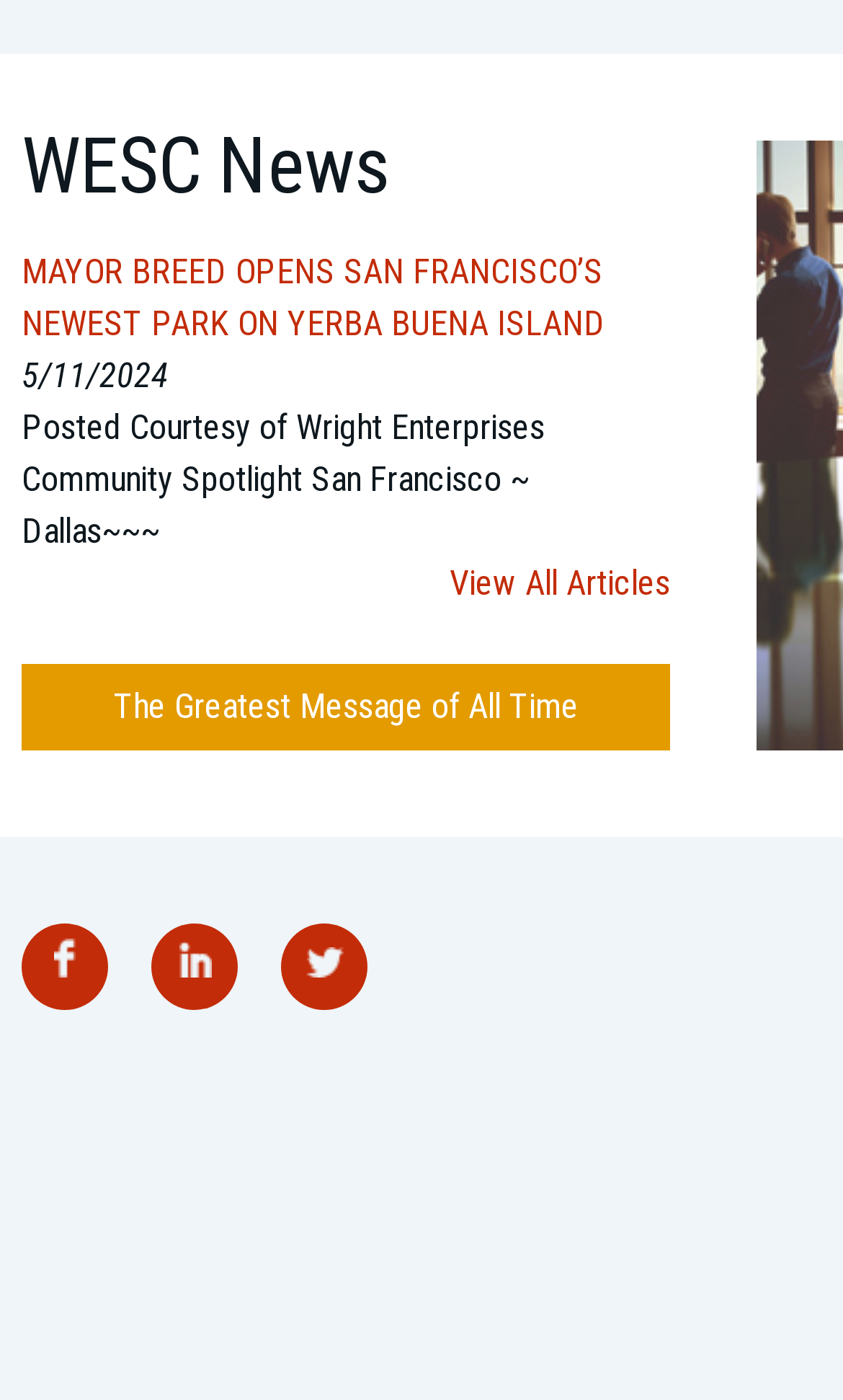Respond to the following query with just one word or a short phrase: 
Who is the author of the news articles?

Wright Enterprises Community Spotlight